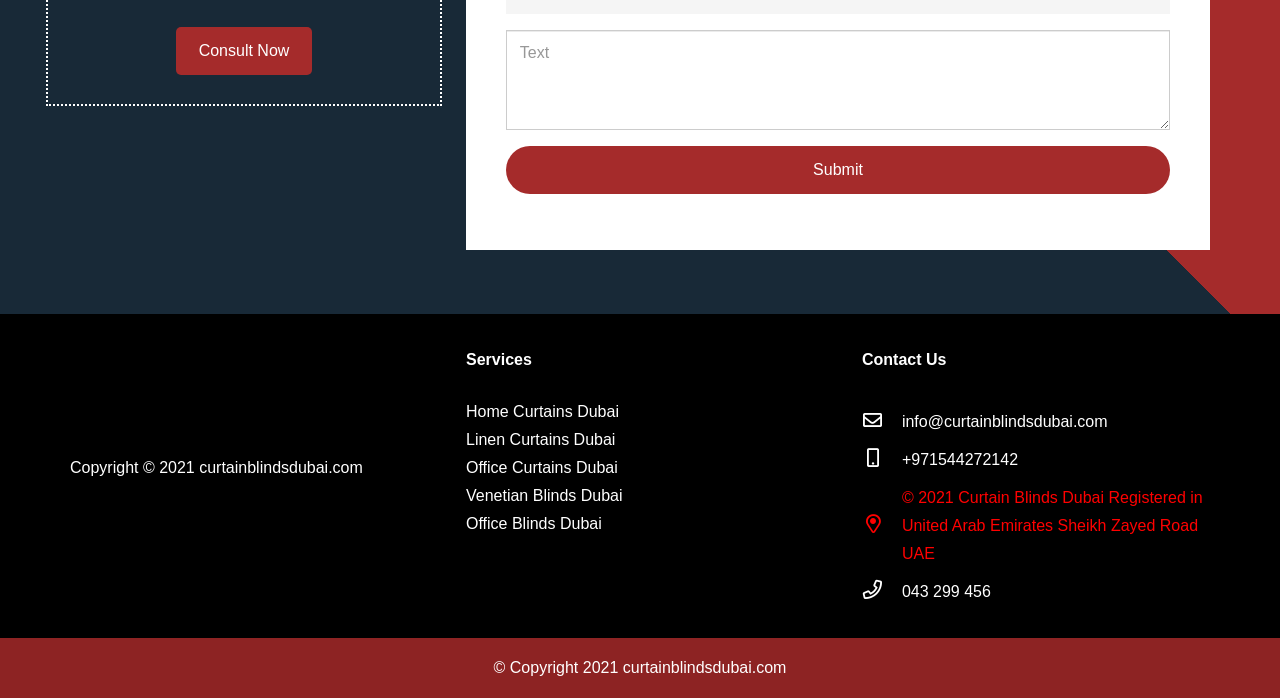What is the company's email address?
Using the visual information, reply with a single word or short phrase.

info@curtainblindsdubai.com